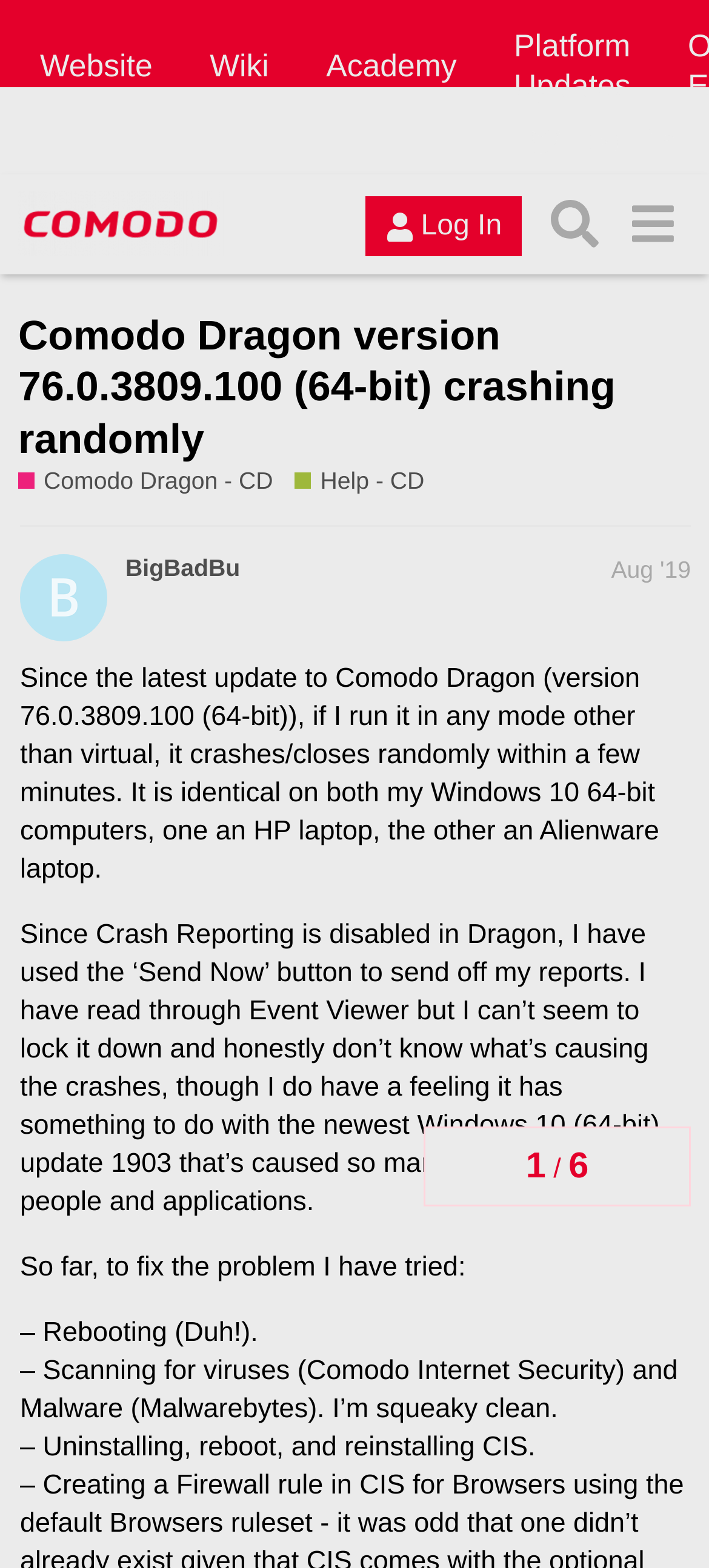Locate the bounding box coordinates of the clickable element to fulfill the following instruction: "Click the 'Platform Updates' link". Provide the coordinates as four float numbers between 0 and 1 in the format [left, top, right, bottom].

[0.694, 0.009, 0.92, 0.074]